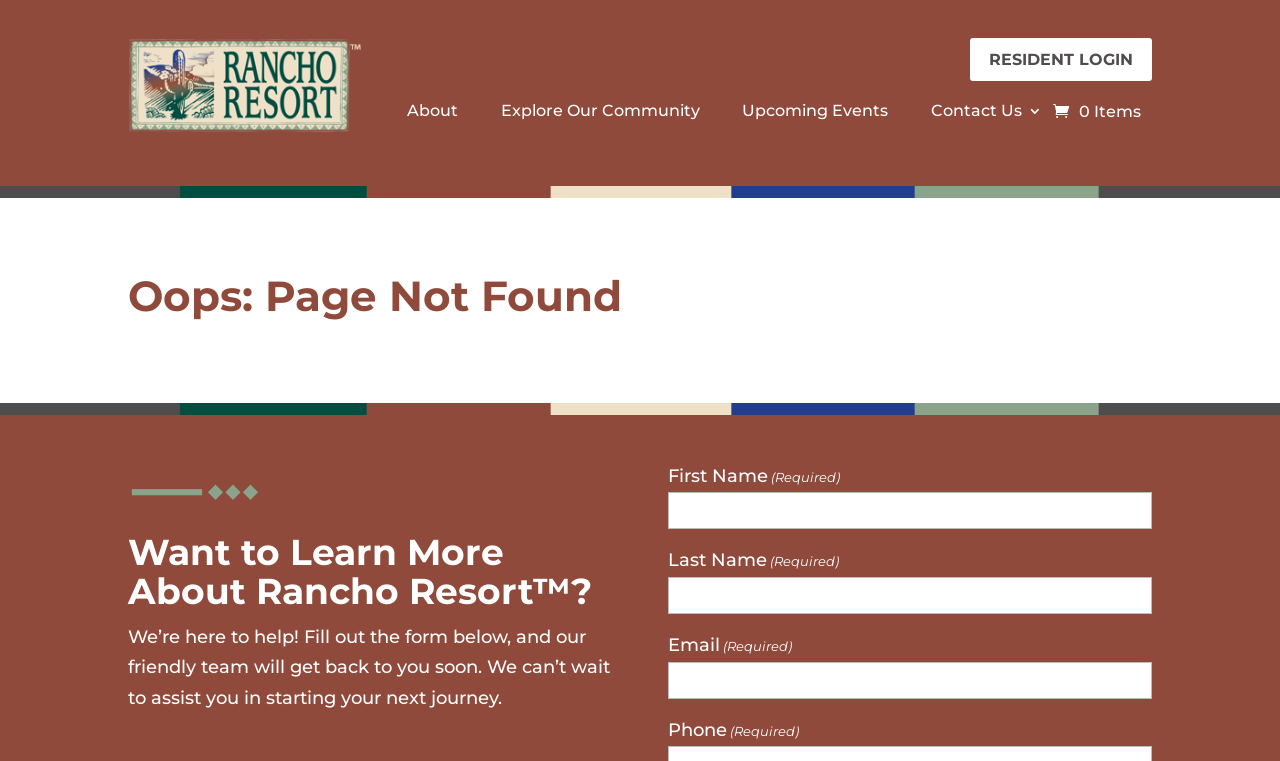Could you determine the bounding box coordinates of the clickable element to complete the instruction: "Click the About link"? Provide the coordinates as four float numbers between 0 and 1, i.e., [left, top, right, bottom].

[0.318, 0.137, 0.358, 0.166]